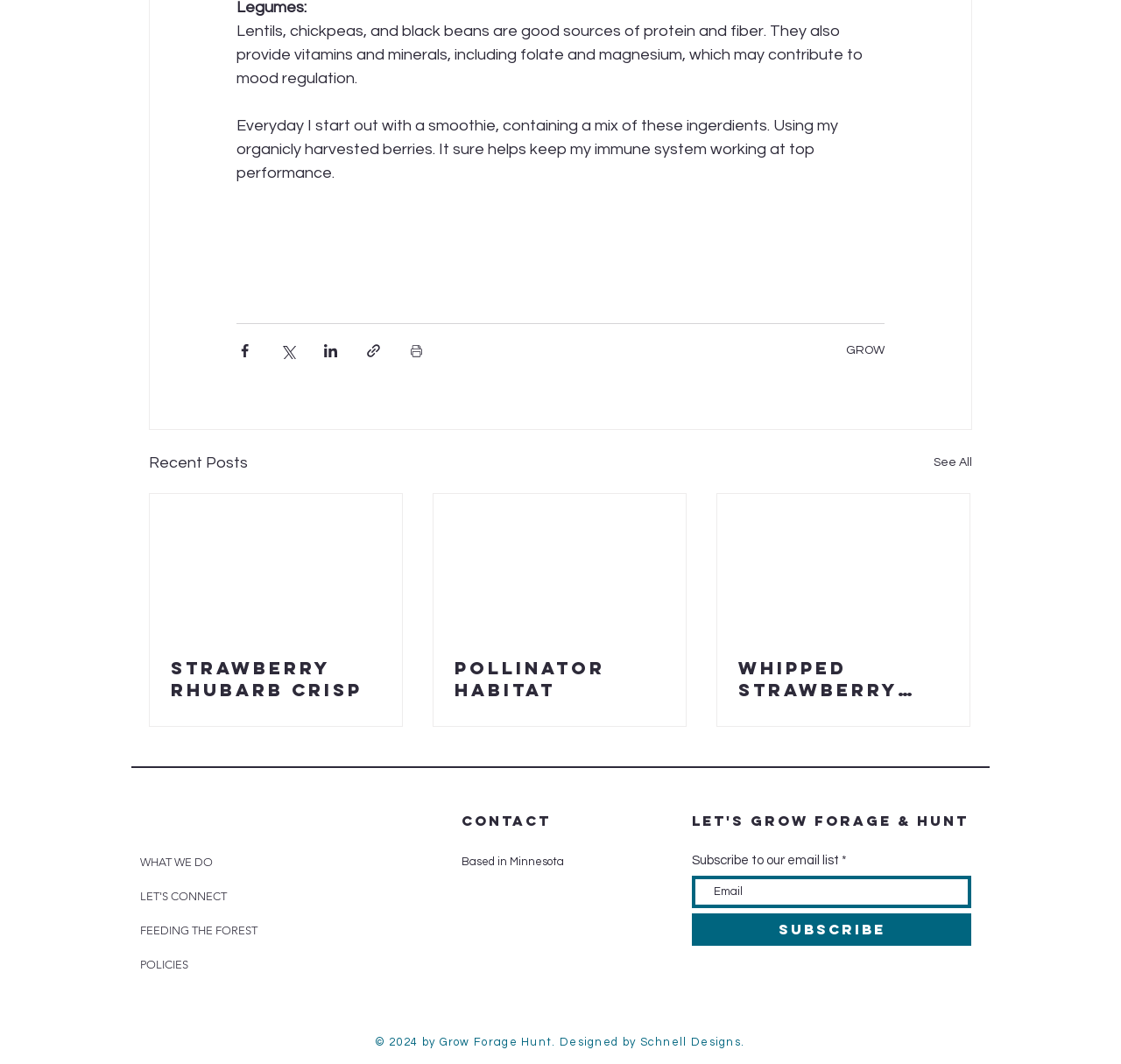Using the webpage screenshot, locate the HTML element that fits the following description and provide its bounding box: "SUBSCRIBE".

[0.617, 0.858, 0.866, 0.889]